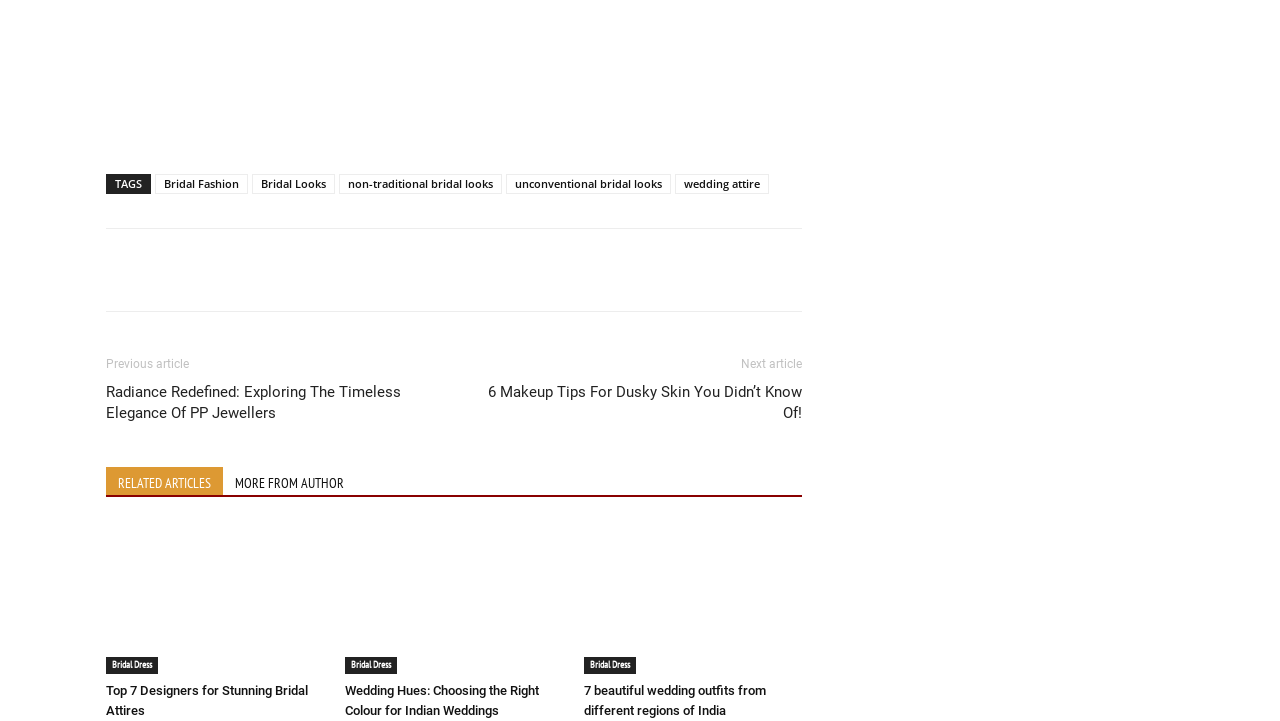Please identify the bounding box coordinates of the element's region that needs to be clicked to fulfill the following instruction: "Click on Bridal Fashion". The bounding box coordinates should consist of four float numbers between 0 and 1, i.e., [left, top, right, bottom].

[0.121, 0.241, 0.194, 0.269]